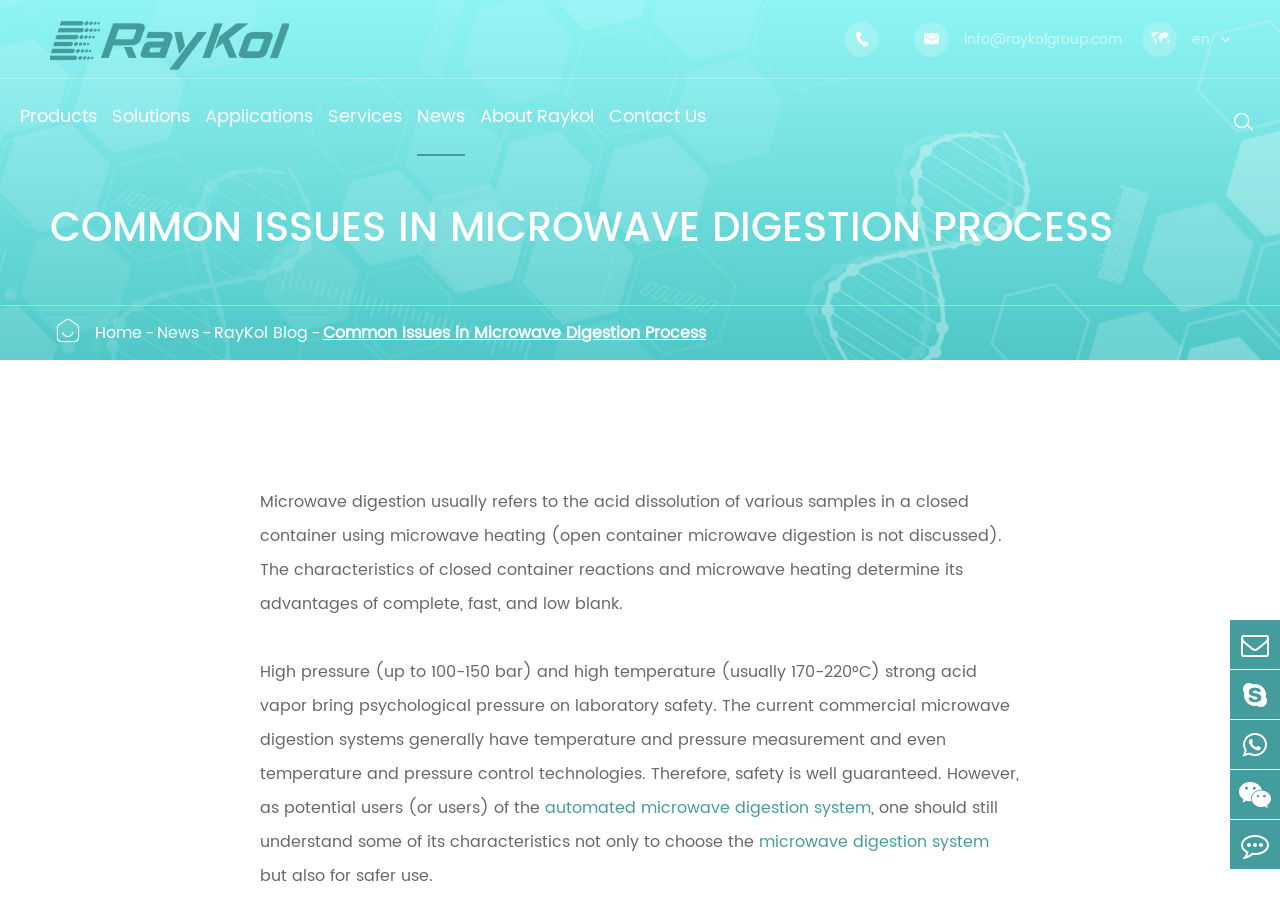Determine the bounding box coordinates for the element that should be clicked to follow this instruction: "Contact 'Raykol Group' via email". The coordinates should be given as four float numbers between 0 and 1, in the format [left, top, right, bottom].

[0.714, 0.024, 0.877, 0.062]